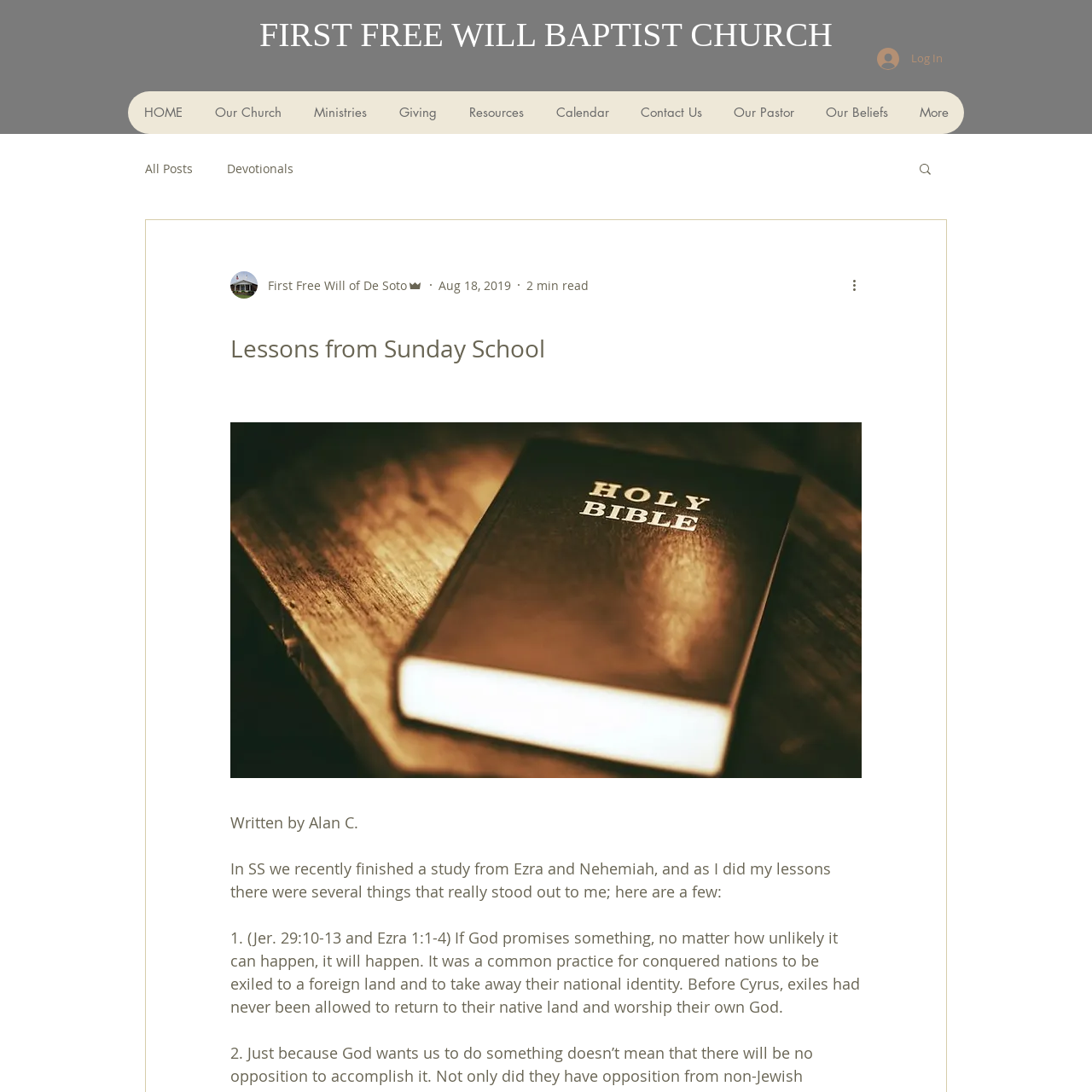Identify the bounding box coordinates for the region to click in order to carry out this instruction: "Read the 'Devotionals' blog posts". Provide the coordinates using four float numbers between 0 and 1, formatted as [left, top, right, bottom].

[0.208, 0.146, 0.269, 0.161]